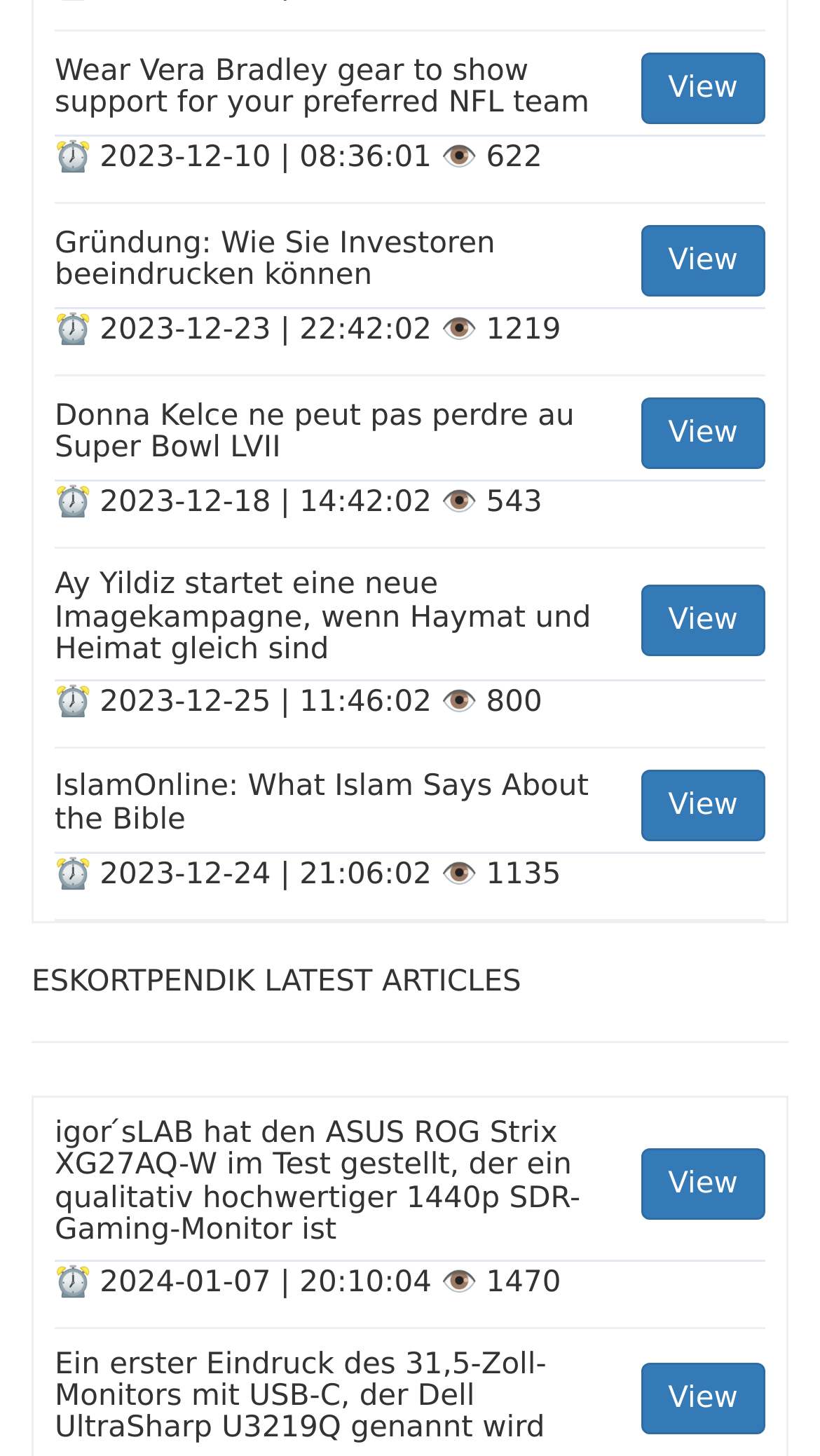Identify the bounding box coordinates of the clickable section necessary to follow the following instruction: "View article about Donna Kelce and Super Bowl LVII". The coordinates should be presented as four float numbers from 0 to 1, i.e., [left, top, right, bottom].

[0.067, 0.274, 0.933, 0.323]